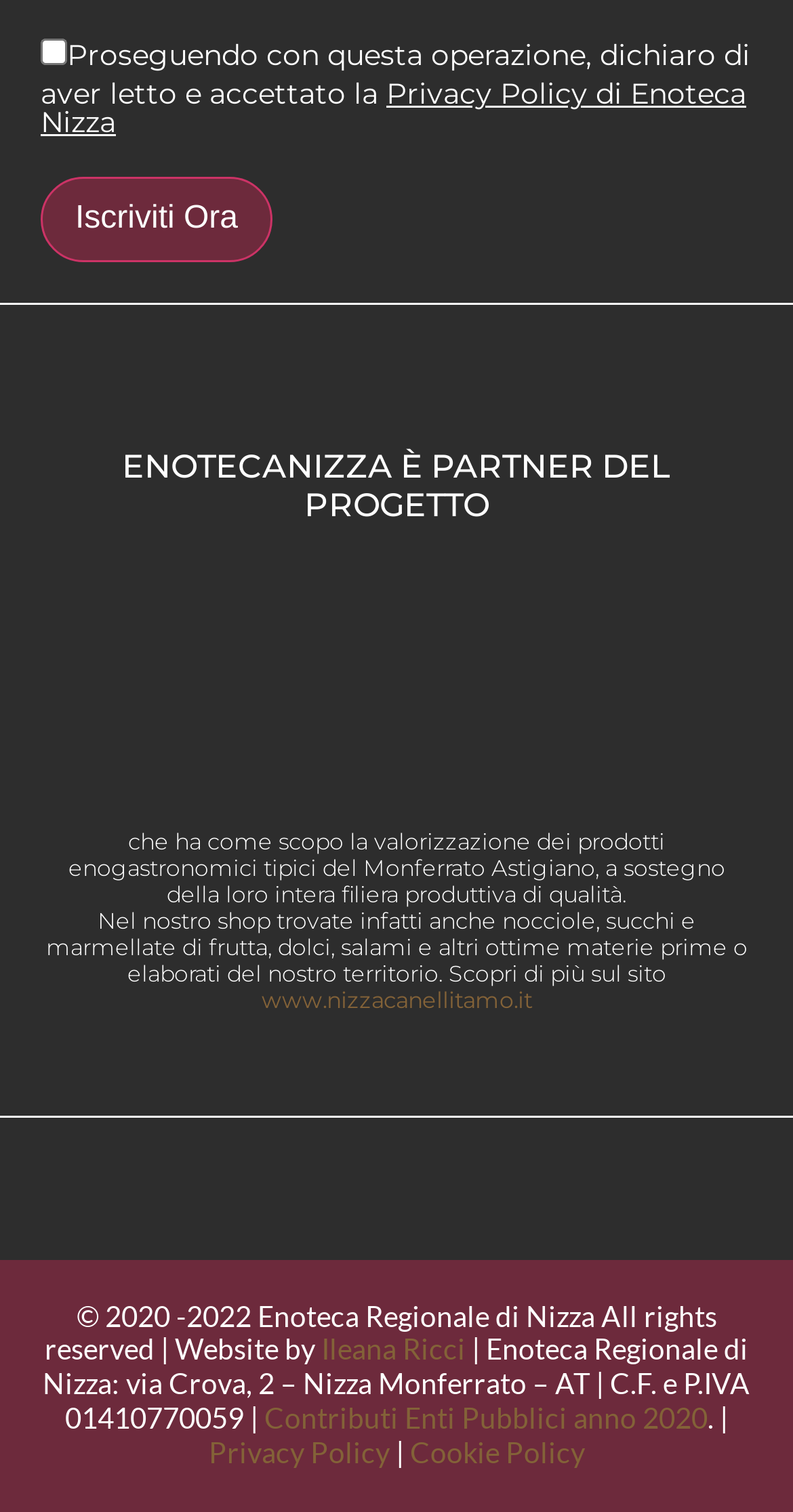Determine the bounding box coordinates of the element's region needed to click to follow the instruction: "Subscribe now". Provide these coordinates as four float numbers between 0 and 1, formatted as [left, top, right, bottom].

[0.051, 0.117, 0.344, 0.174]